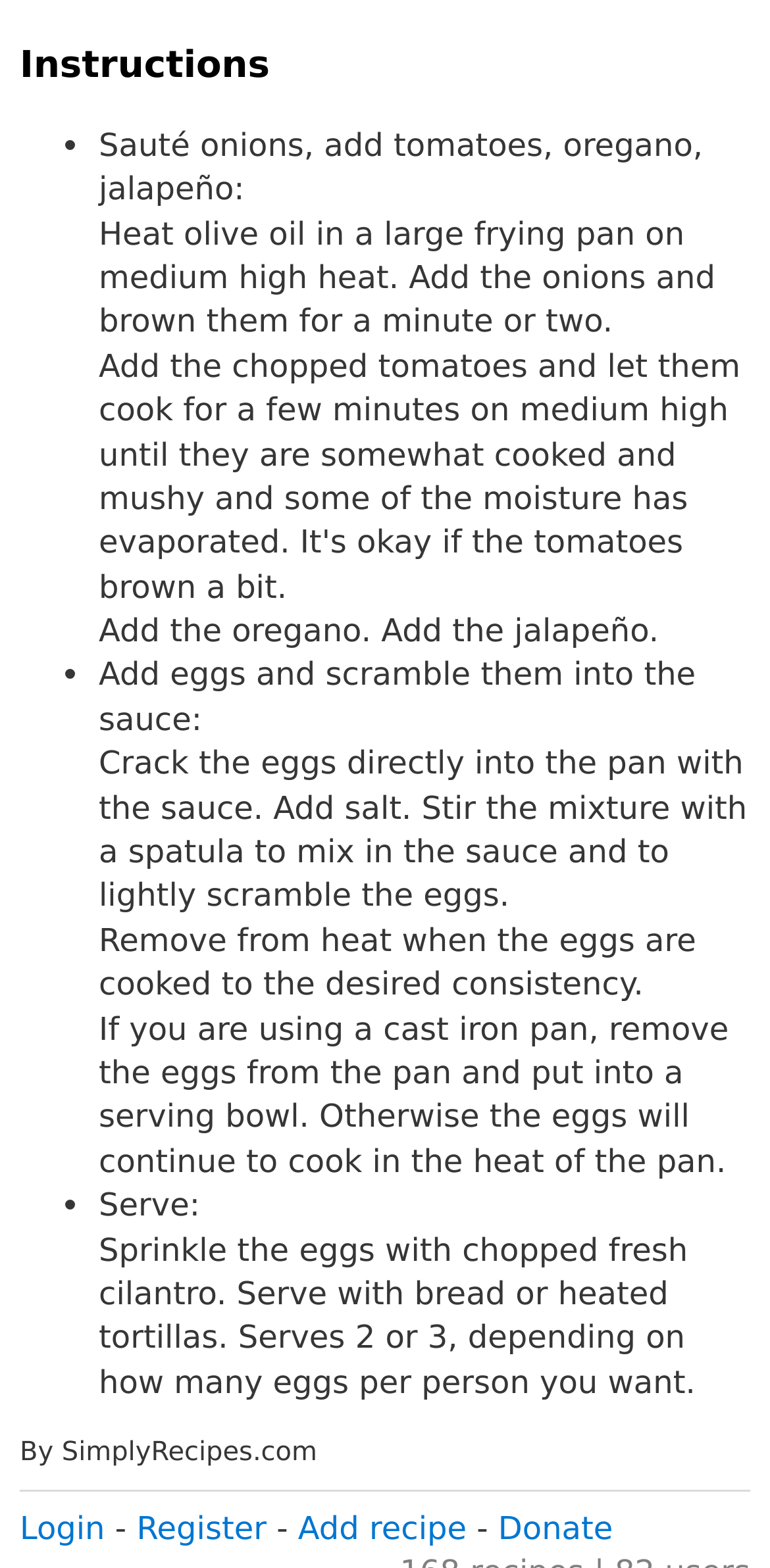Refer to the image and answer the question with as much detail as possible: What is the purpose of removing the eggs from the pan?

The purpose of removing the eggs from the pan is to prevent overcooking, as mentioned in the step 'If you are using a cast iron pan, remove the eggs from the pan and put into a serving bowl. Otherwise the eggs will continue to cook in the heat of the pan.'